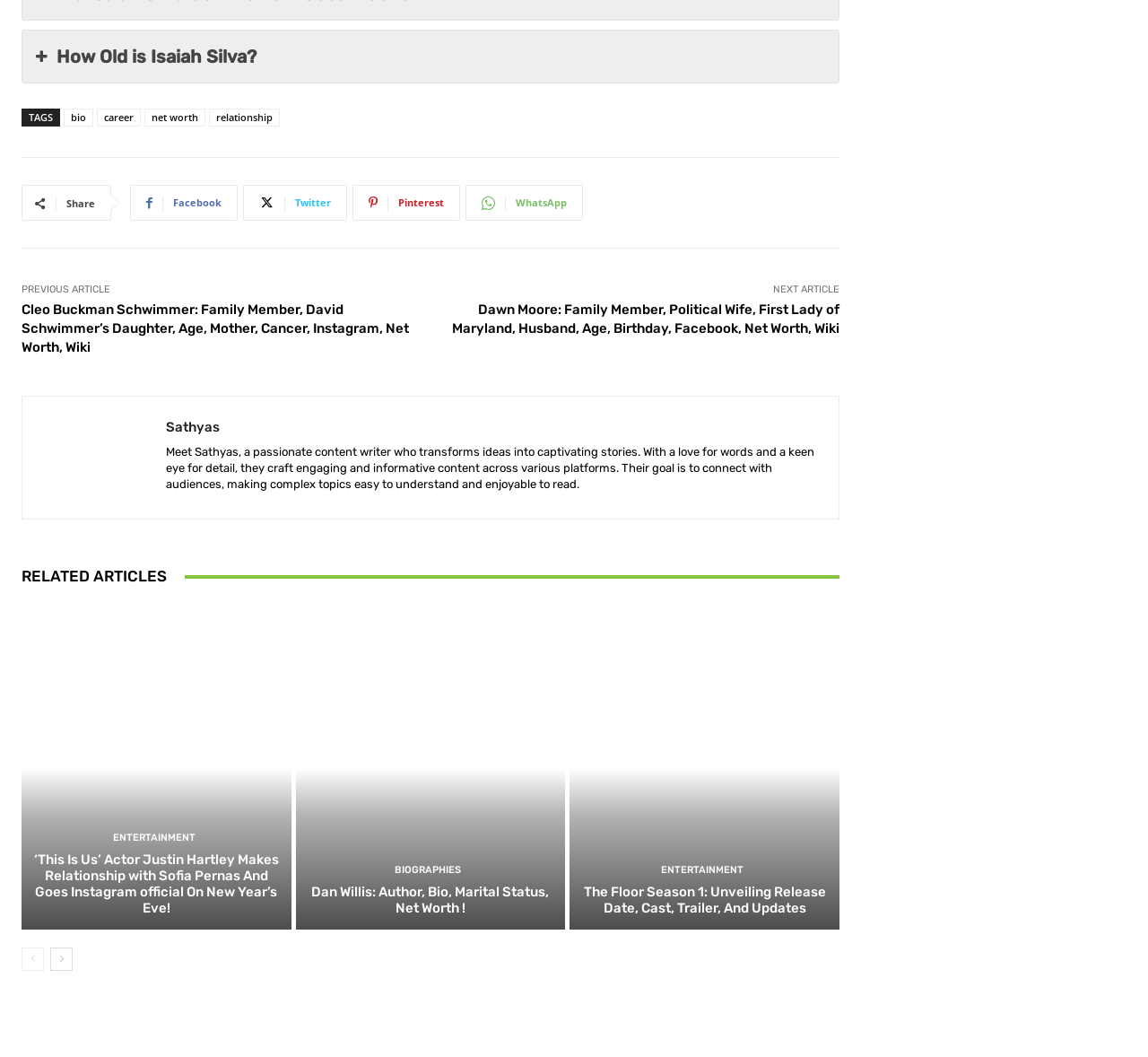Based on the image, please elaborate on the answer to the following question:
What is the profession of the person who writes the content?

The answer is obtained by looking at the static text with the description 'Meet Sathyas, a passionate content writer...' which is located below the image with the text 'sathyas'.